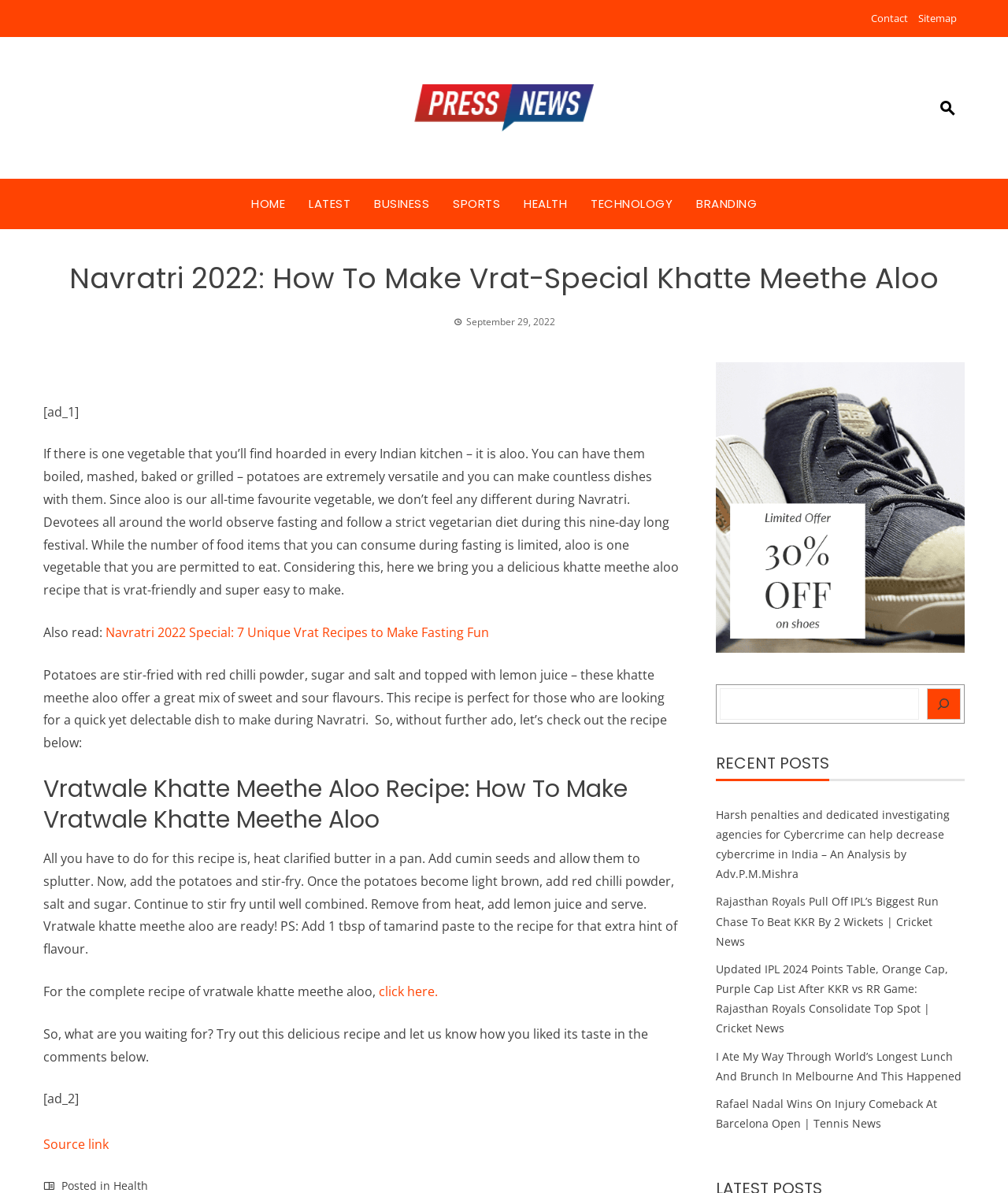Please provide the bounding box coordinates for the element that needs to be clicked to perform the instruction: "Explore the 'Government Strategy and Consulting Services'". The coordinates must consist of four float numbers between 0 and 1, formatted as [left, top, right, bottom].

None